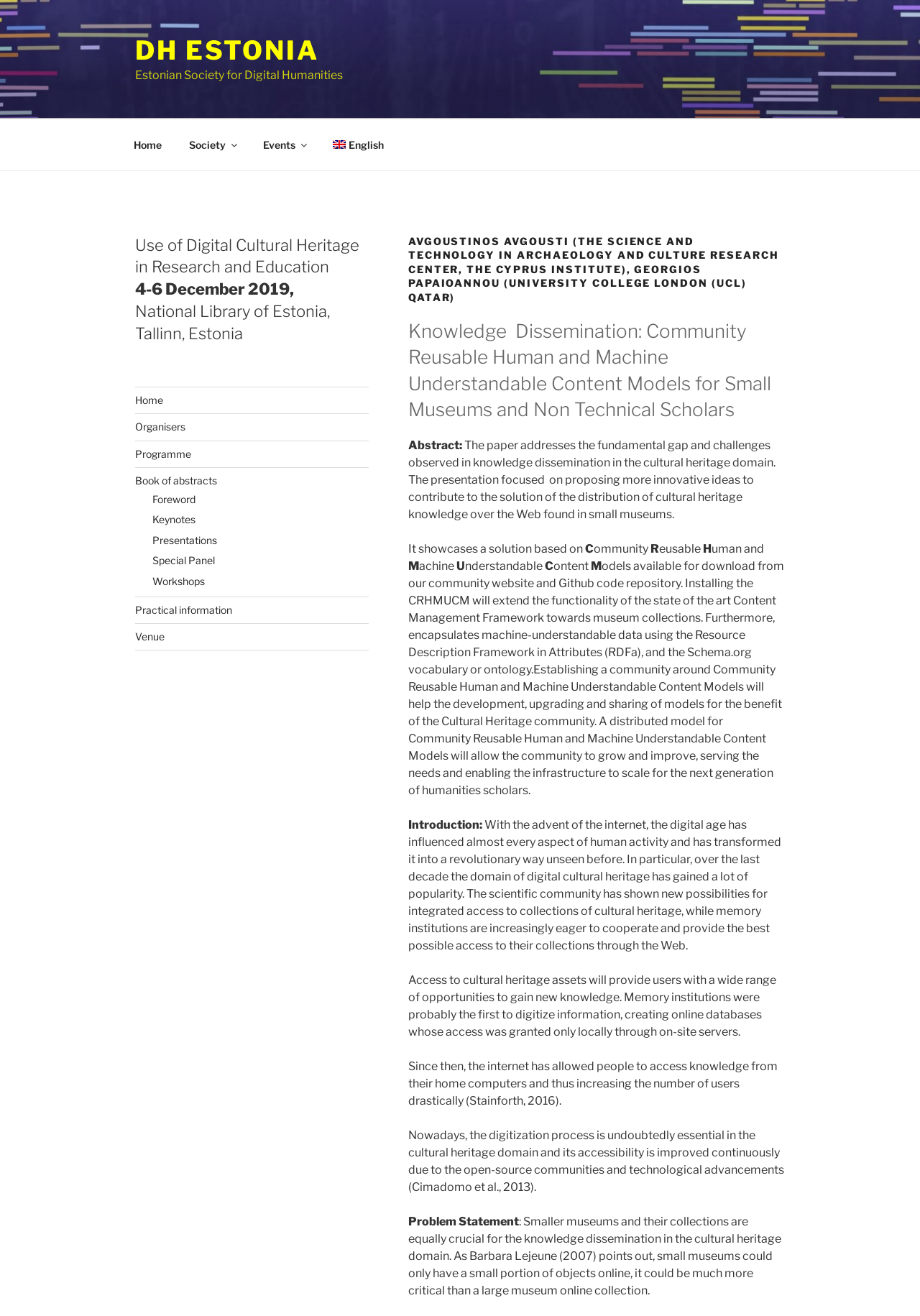What is the name of the author?
By examining the image, provide a one-word or phrase answer.

Avgoustinos Avgousti and Georgios Papaioannou